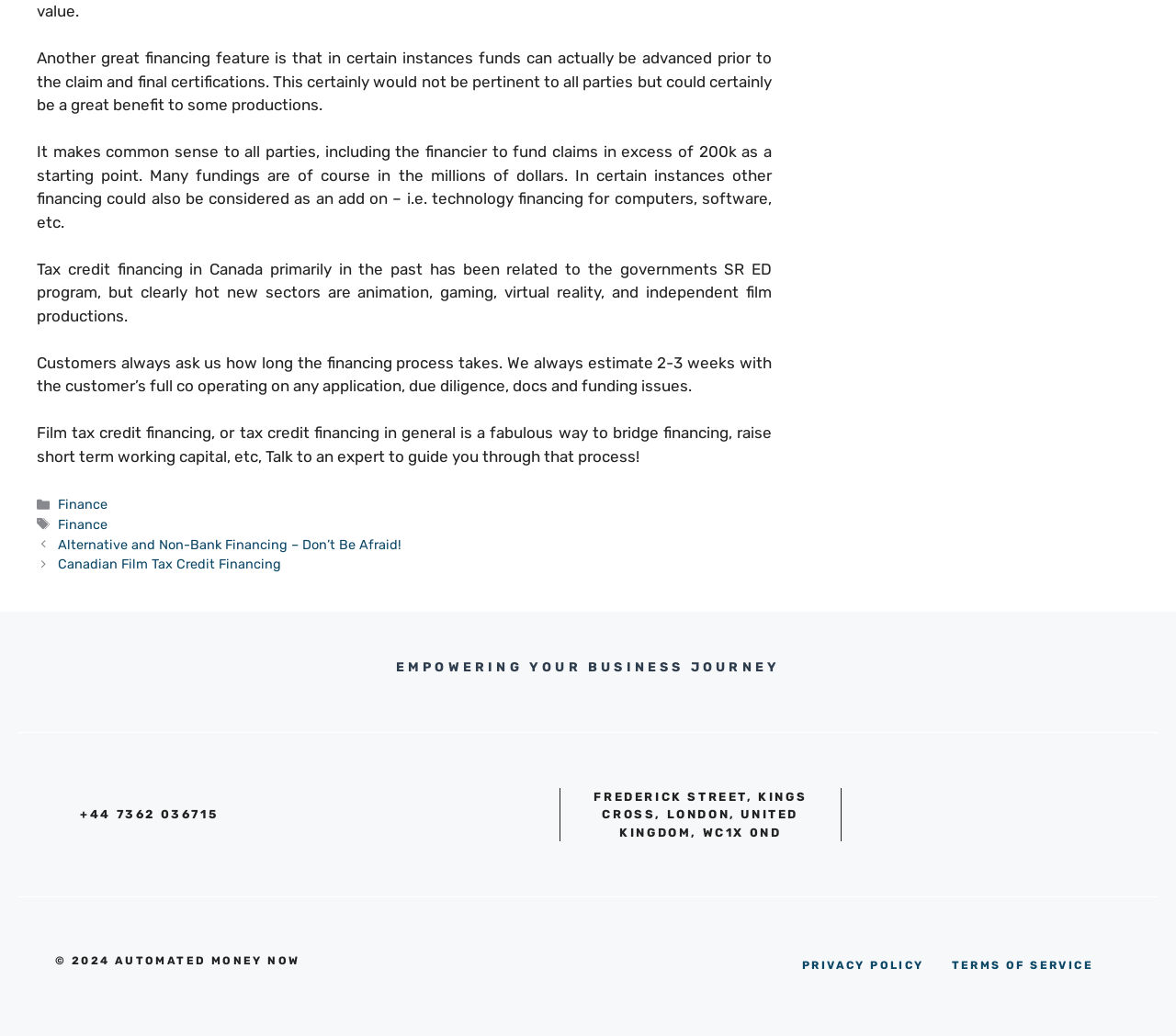Predict the bounding box of the UI element that fits this description: "Canadian Film Tax Credit Financing".

[0.049, 0.537, 0.239, 0.553]